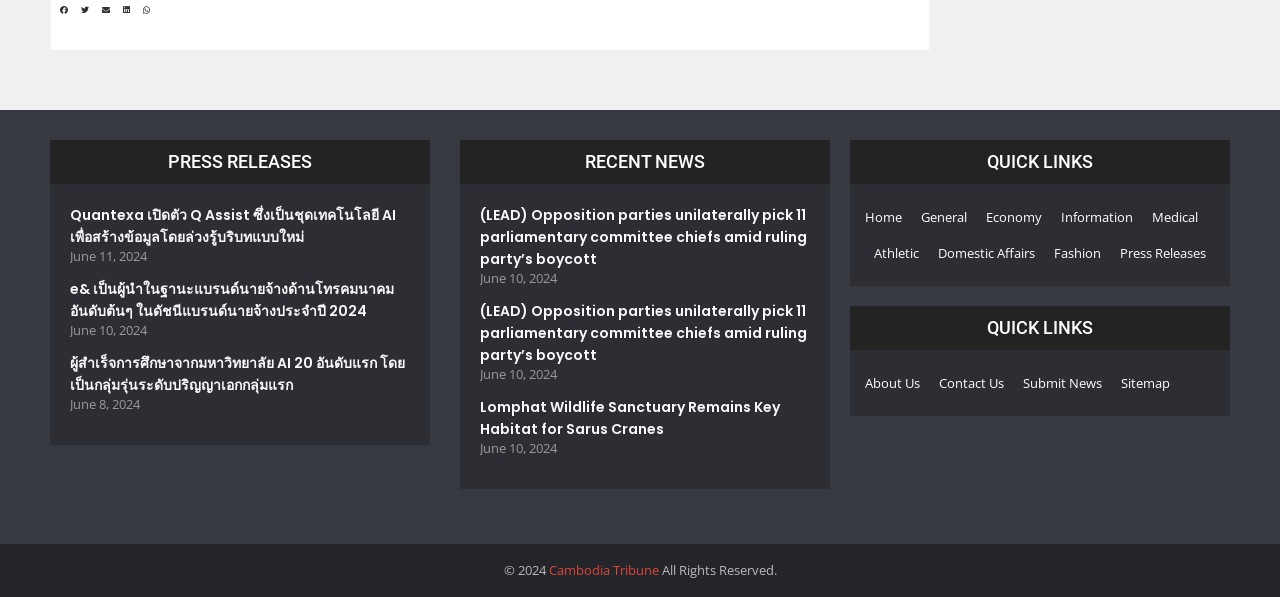What type of content is on this webpage? Observe the screenshot and provide a one-word or short phrase answer.

News articles